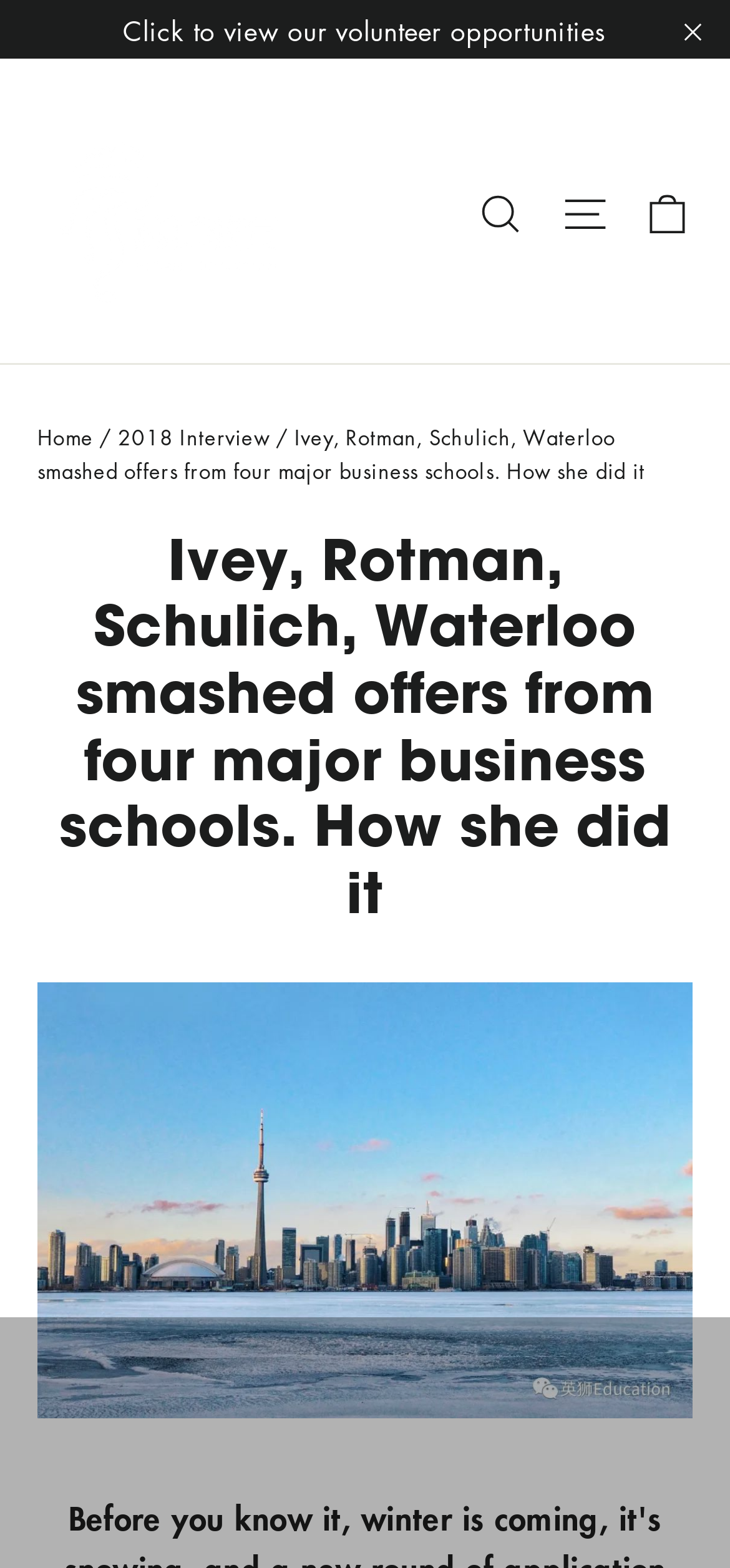Use a single word or phrase to answer the question: 
What is the name of the goddess being interviewed?

Massie